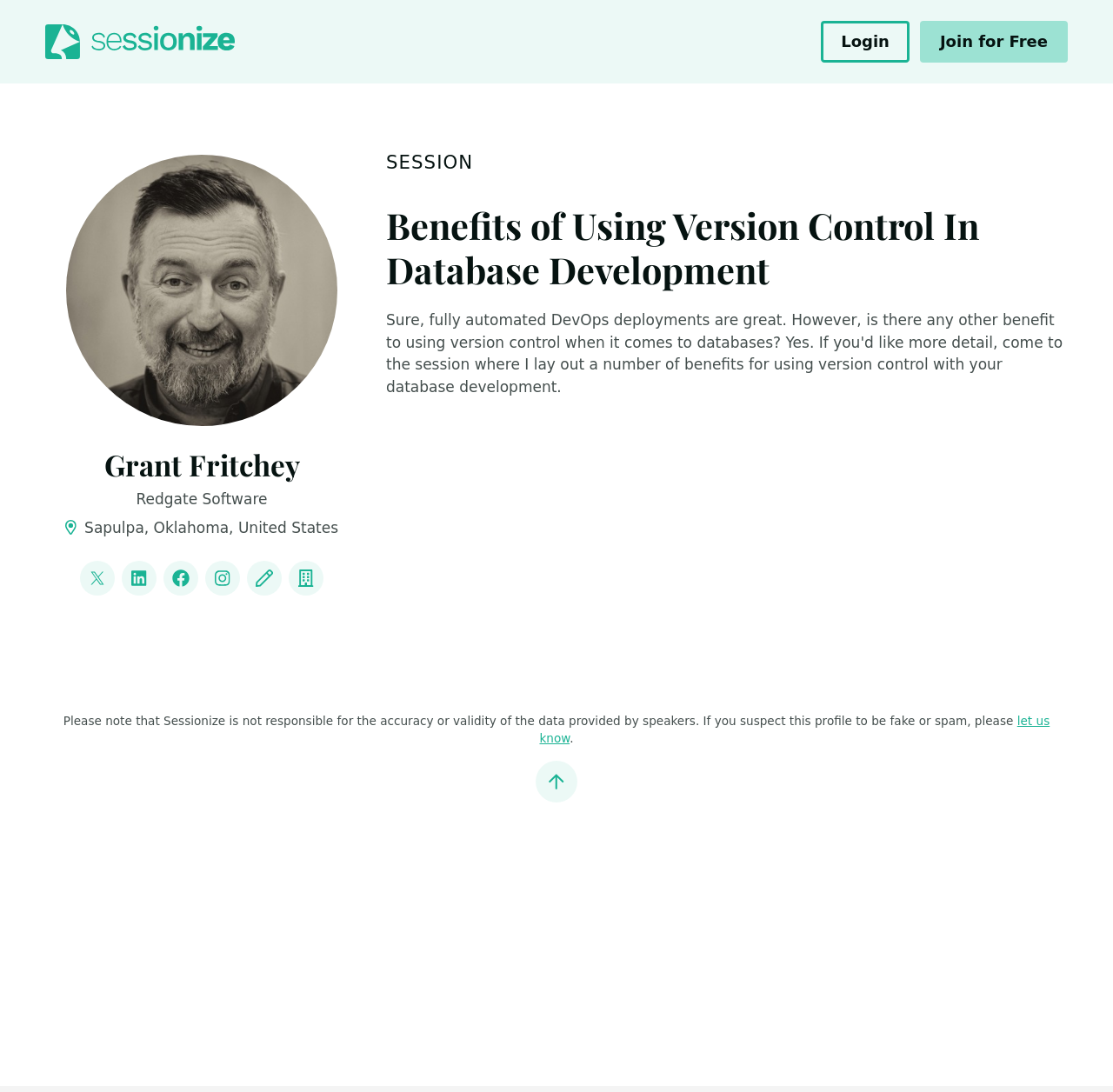What is the topic of the session?
Look at the image and respond to the question as thoroughly as possible.

The topic of the session is mentioned in the heading element with the text 'Benefits of Using Version Control In Database Development' located below the 'SESSION' heading.